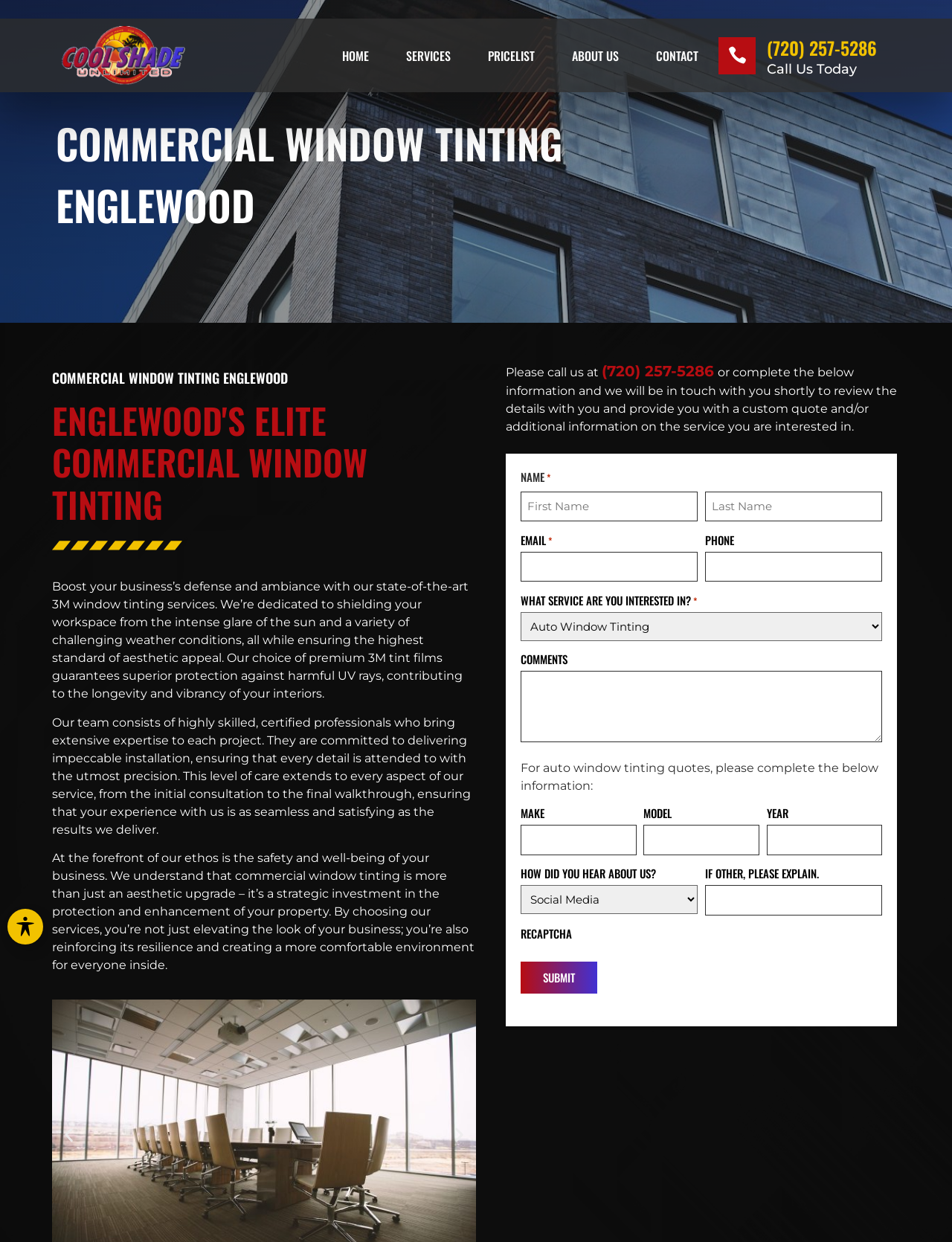What is the purpose of the 'WHAT SERVICE ARE YOU INTERESTED IN?' dropdown?
Using the image, provide a concise answer in one word or a short phrase.

To select a service